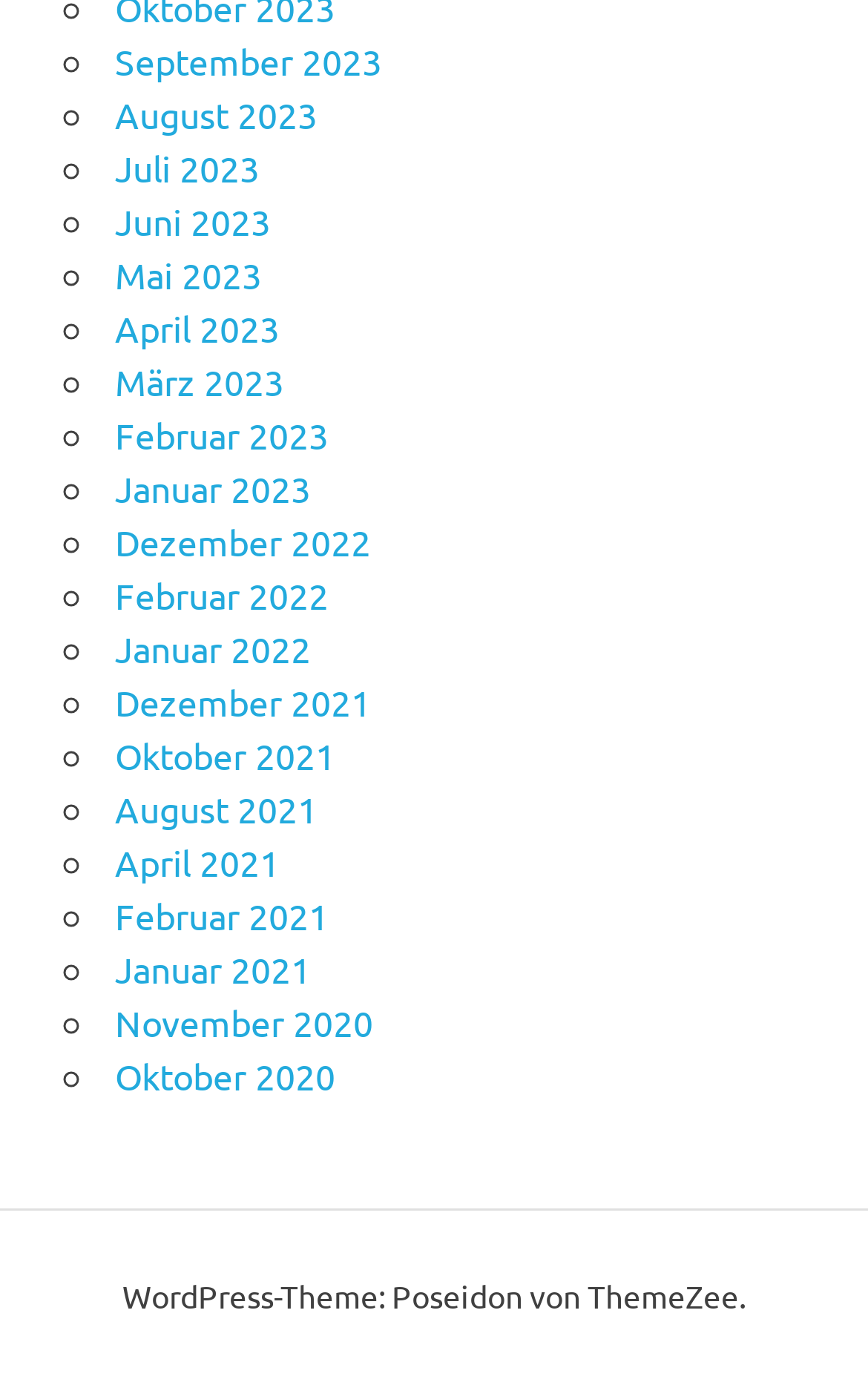How many months are listed on the webpage?
Using the image as a reference, deliver a detailed and thorough answer to the question.

The webpage contains a list of months, and by counting the number of list markers and corresponding links, we can determine that there are 24 months listed.